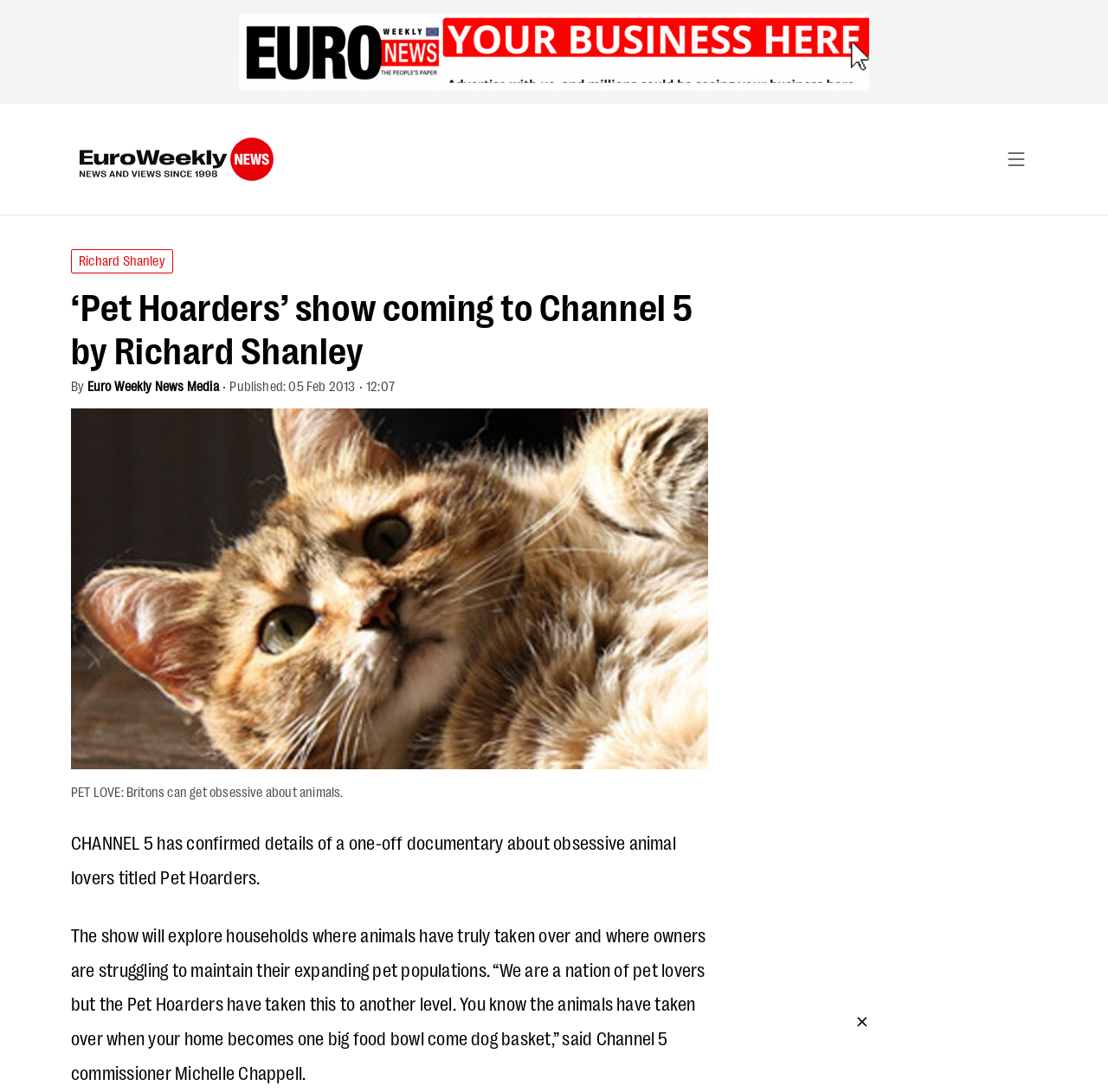What is the purpose of the documentary?
Provide a detailed answer to the question, using the image to inform your response.

I found the answer by reading the text content of the webpage, specifically the sentence 'The show will explore households where animals have truly taken over and where owners are struggling to maintain their expanding pet populations.' which mentions the purpose of the documentary as exploring households with obsessive animal lovers.